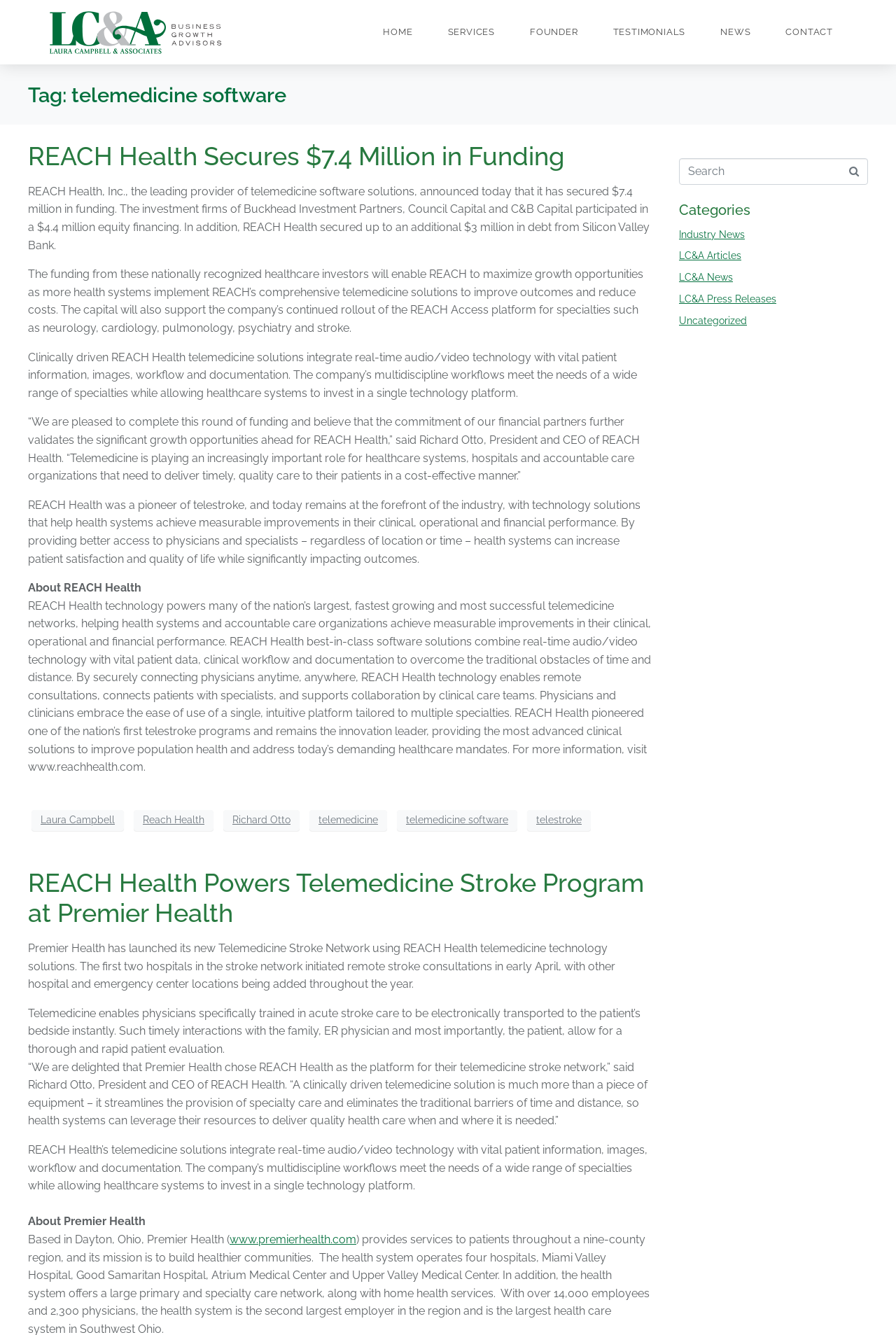Pinpoint the bounding box coordinates of the clickable element to carry out the following instruction: "click on HOME."

[0.412, 0.0, 0.476, 0.048]